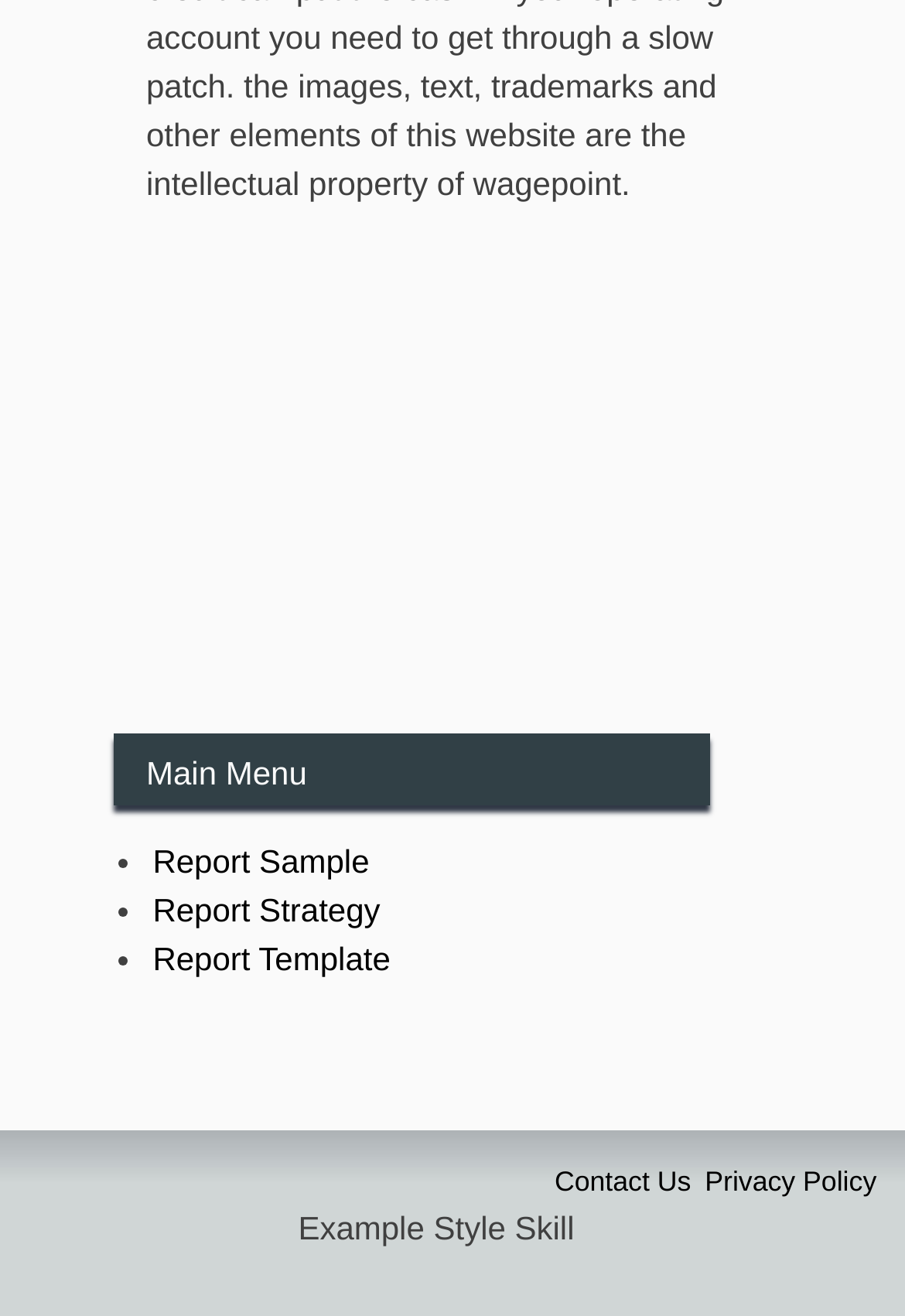What is the first item in the main menu?
Give a single word or phrase answer based on the content of the image.

Report Sample